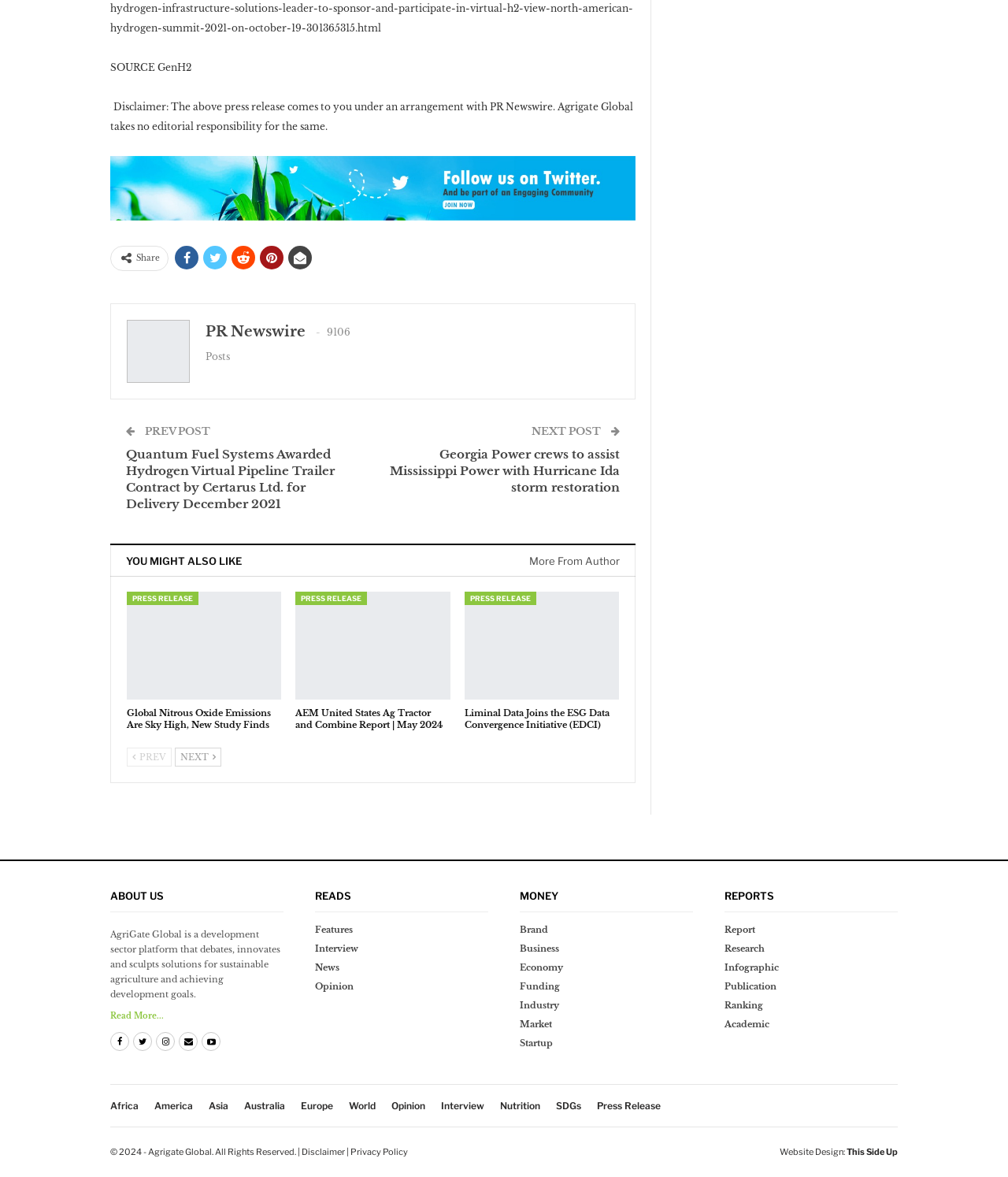What is the topic of the first press release?
Provide a concise answer using a single word or phrase based on the image.

Quantum Fuel Systems